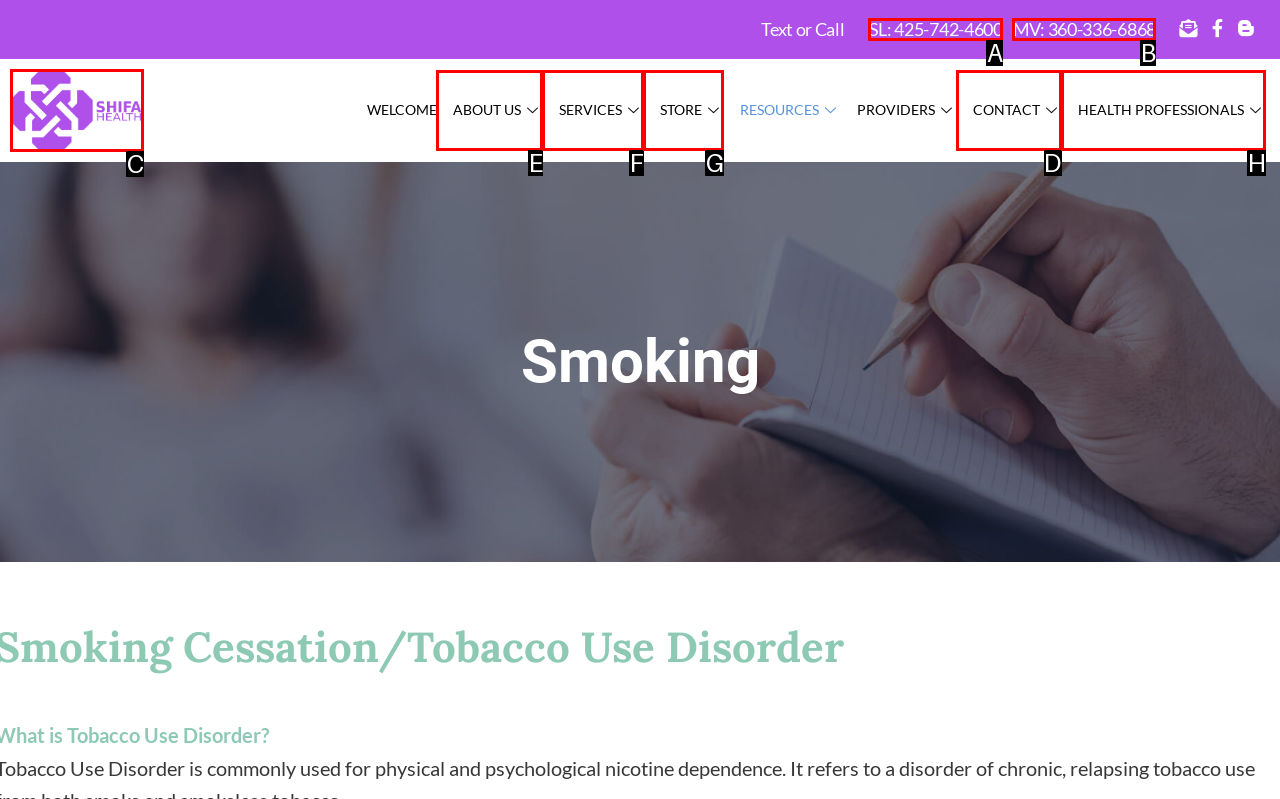Determine which HTML element to click to execute the following task: Contact Shifa Health Answer with the letter of the selected option.

D